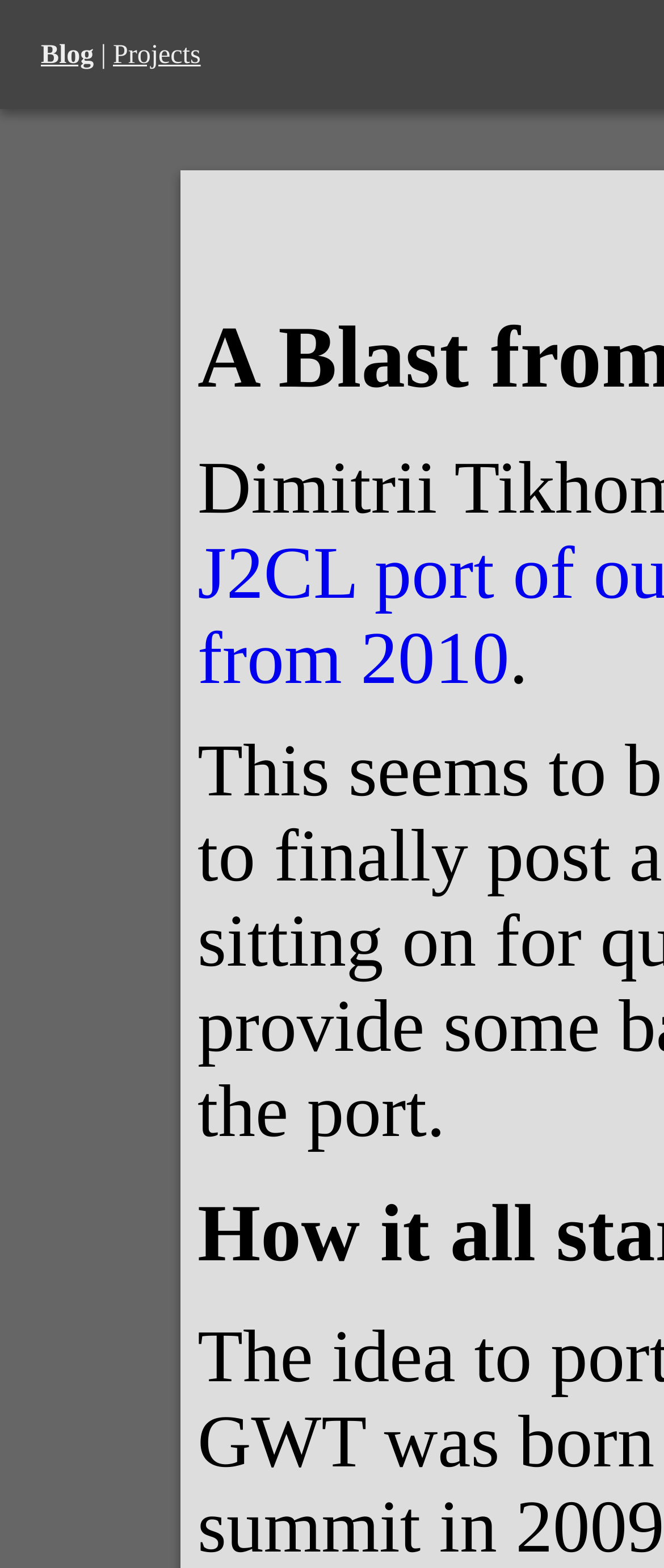For the element described, predict the bounding box coordinates as (top-left x, top-left y, bottom-right x, bottom-right y). All values should be between 0 and 1. Element description: Projects

[0.17, 0.026, 0.302, 0.045]